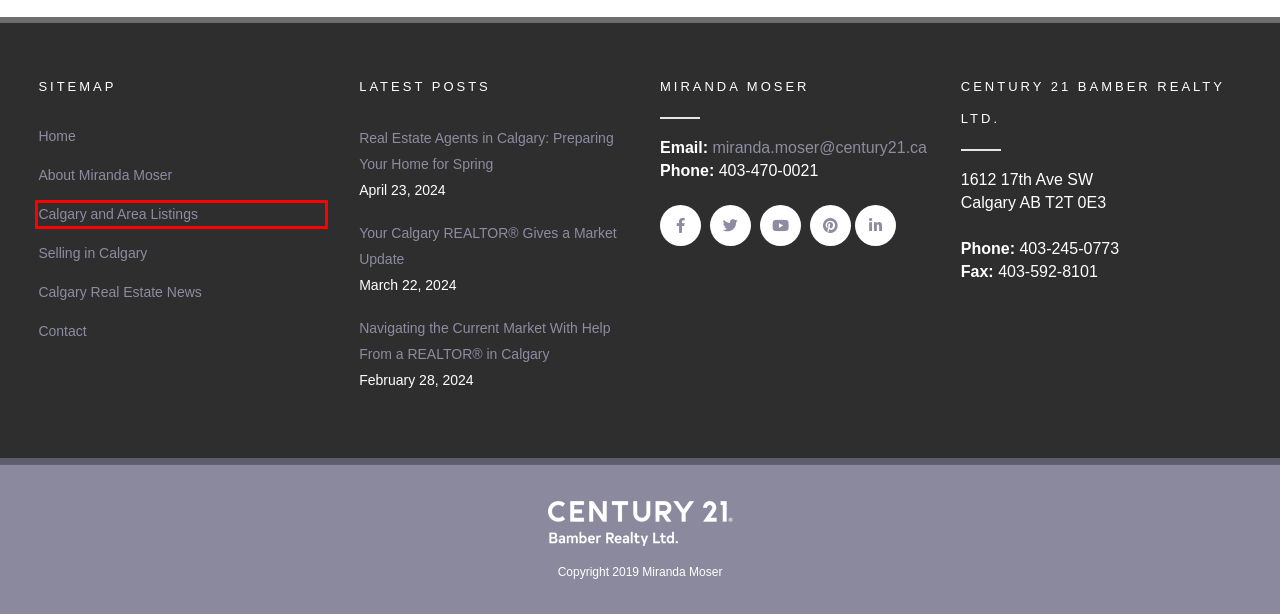A screenshot of a webpage is given, marked with a red bounding box around a UI element. Please select the most appropriate webpage description that fits the new page after clicking the highlighted element. Here are the candidates:
A. Selling in Calgary - Calgary REALTOR - Miranda Moser
B. Your Calgary REALTOR® Gives a Market Update -
C. Buying in Calgary - Calgary REALTOR - Miranda Moser
D. Calgary and Area Listings - Calgary REALTOR - Miranda Moser
E. Real Estate Agents in Calgary: Preparing Your Home for Spring
F. Real Estate News in Calgary brought to you by Miranda Moser!
G. Best realtors in Calgary - Miranda Moser - Real Estate in Calgary
H. Navigating the Current Market With Help From a REALTOR® in Calgary

D